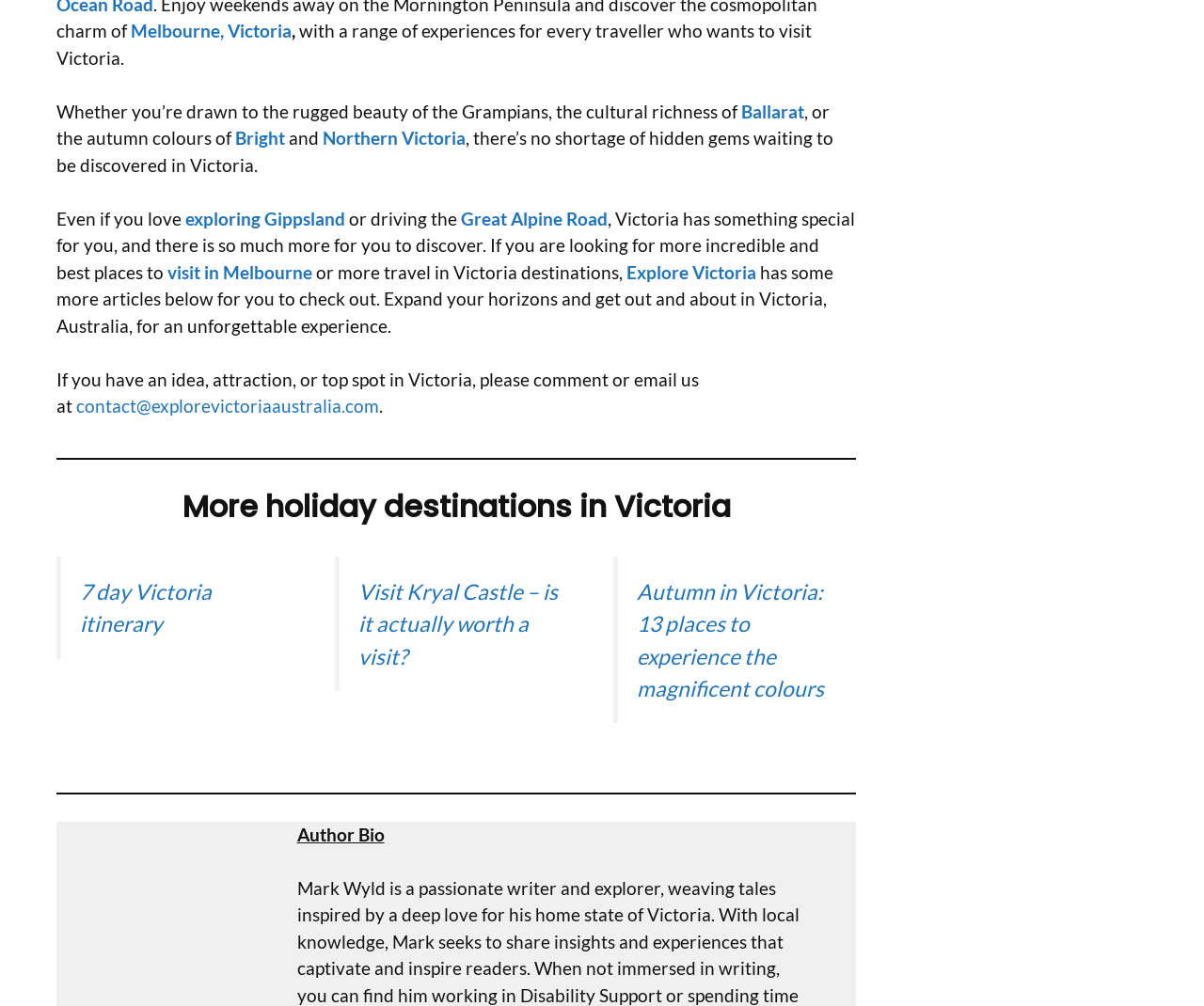Specify the bounding box coordinates of the region I need to click to perform the following instruction: "discover more holiday destinations in Victoria". The coordinates must be four float numbers in the range of 0 to 1, i.e., [left, top, right, bottom].

[0.047, 0.484, 0.711, 0.525]